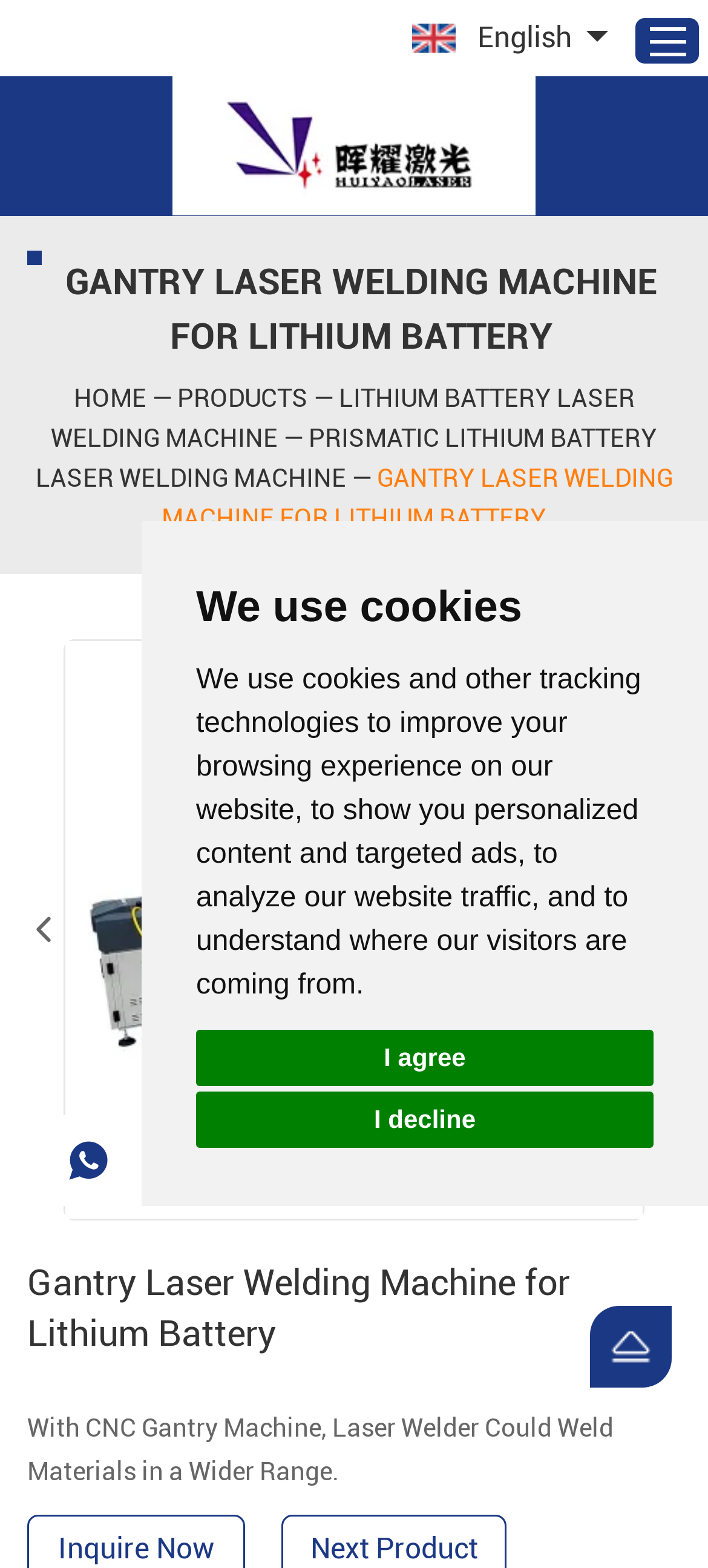Determine the main heading of the webpage and generate its text.

Gantry Laser Welding Machine for Lithium Battery